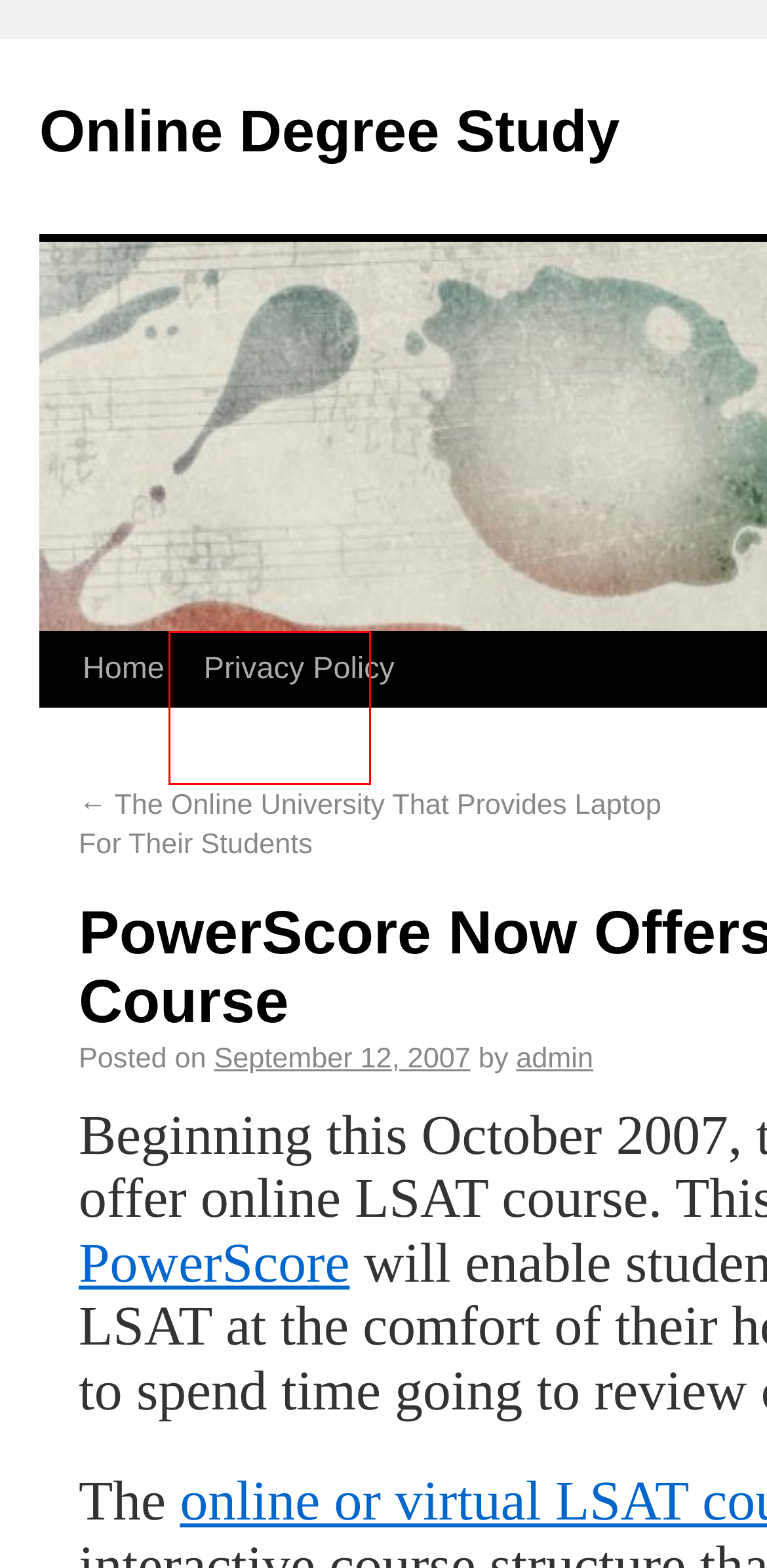Using the screenshot of a webpage with a red bounding box, pick the webpage description that most accurately represents the new webpage after the element inside the red box is clicked. Here are the candidates:
A. January | 2009 | Online Degree Study
B. The Online University That Provides Laptop For Their Students | Online Degree Study
C. admin | Online Degree Study
D. Online Degree Study | Online Teaching of College, Bachelors, Masters Degrees & more!
E. Online Master Degree | Online Degree Study
F. September | 2008 | Online Degree Study
G. Privacy Policy | Online Degree Study
H. January | 2008 | Online Degree Study

G